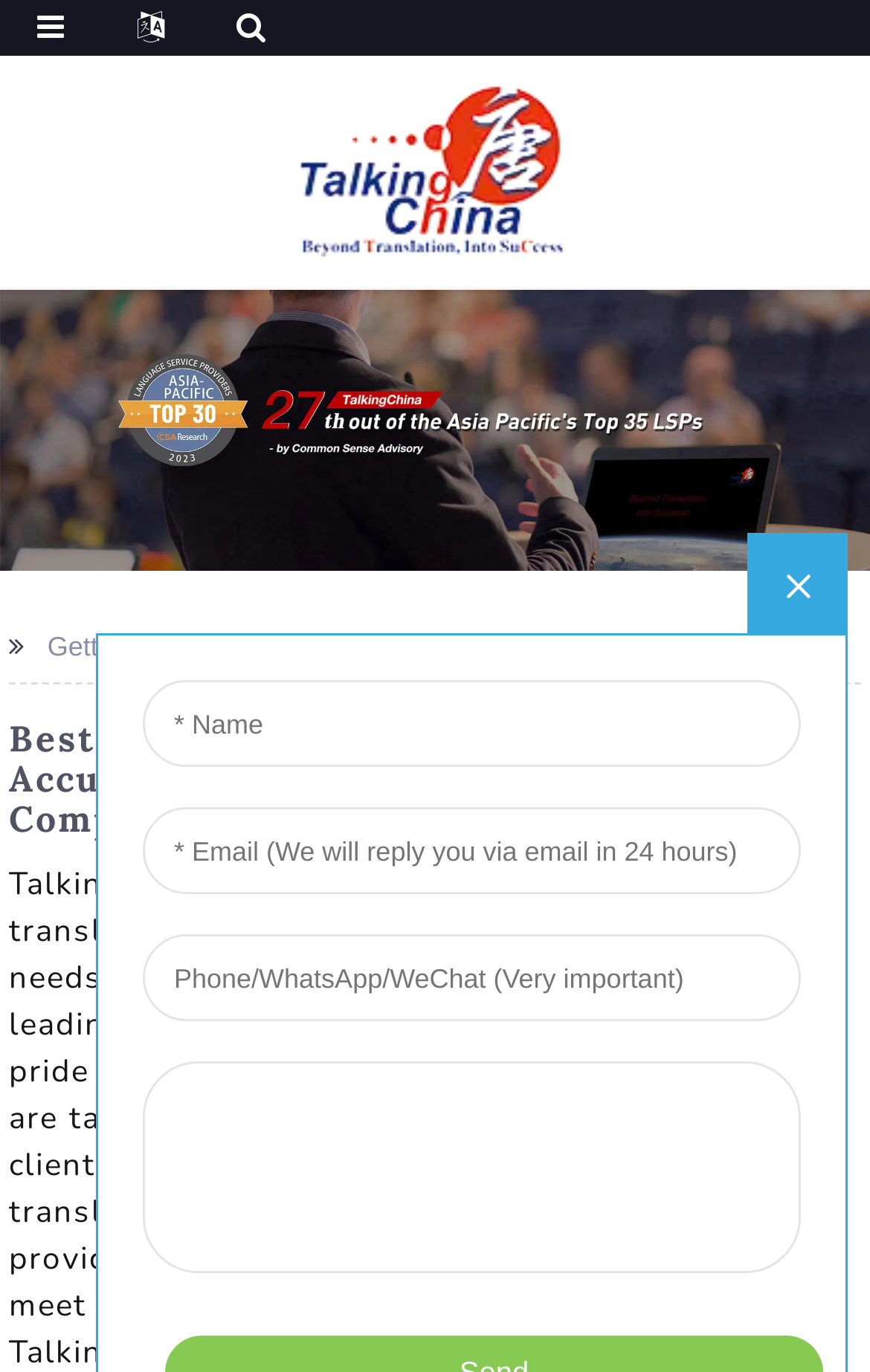Is the company a manufacturer or supplier?
Give a detailed response to the question by analyzing the screenshot.

The meta description of the webpage mentions that the company is a 'China-based Manufacturer and Supplier'. This implies that the company is both a manufacturer and a supplier of Chinese translation services.